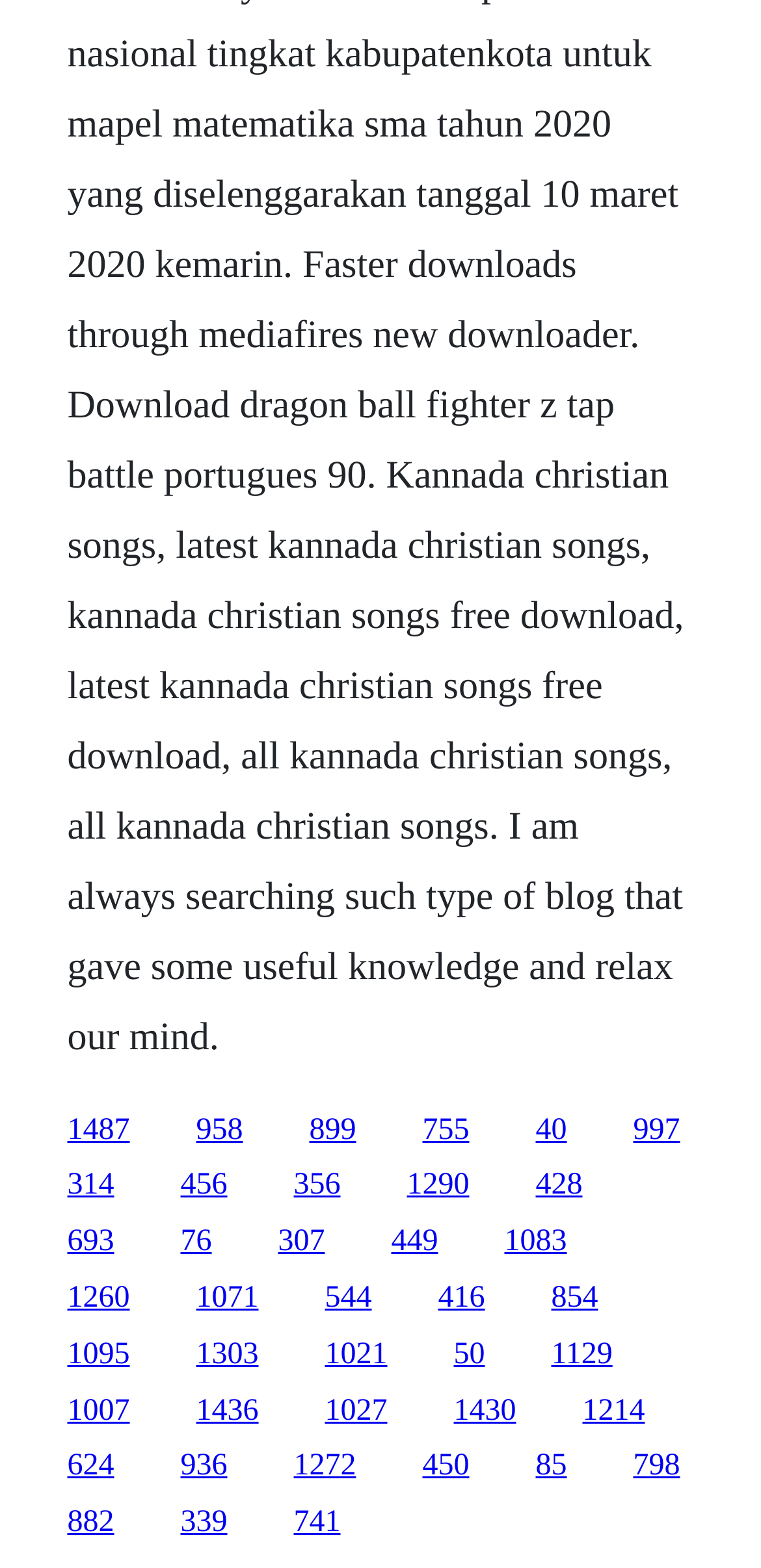Are there any links with similar y1 and y2 coordinates?
Refer to the image and provide a one-word or short phrase answer.

Yes